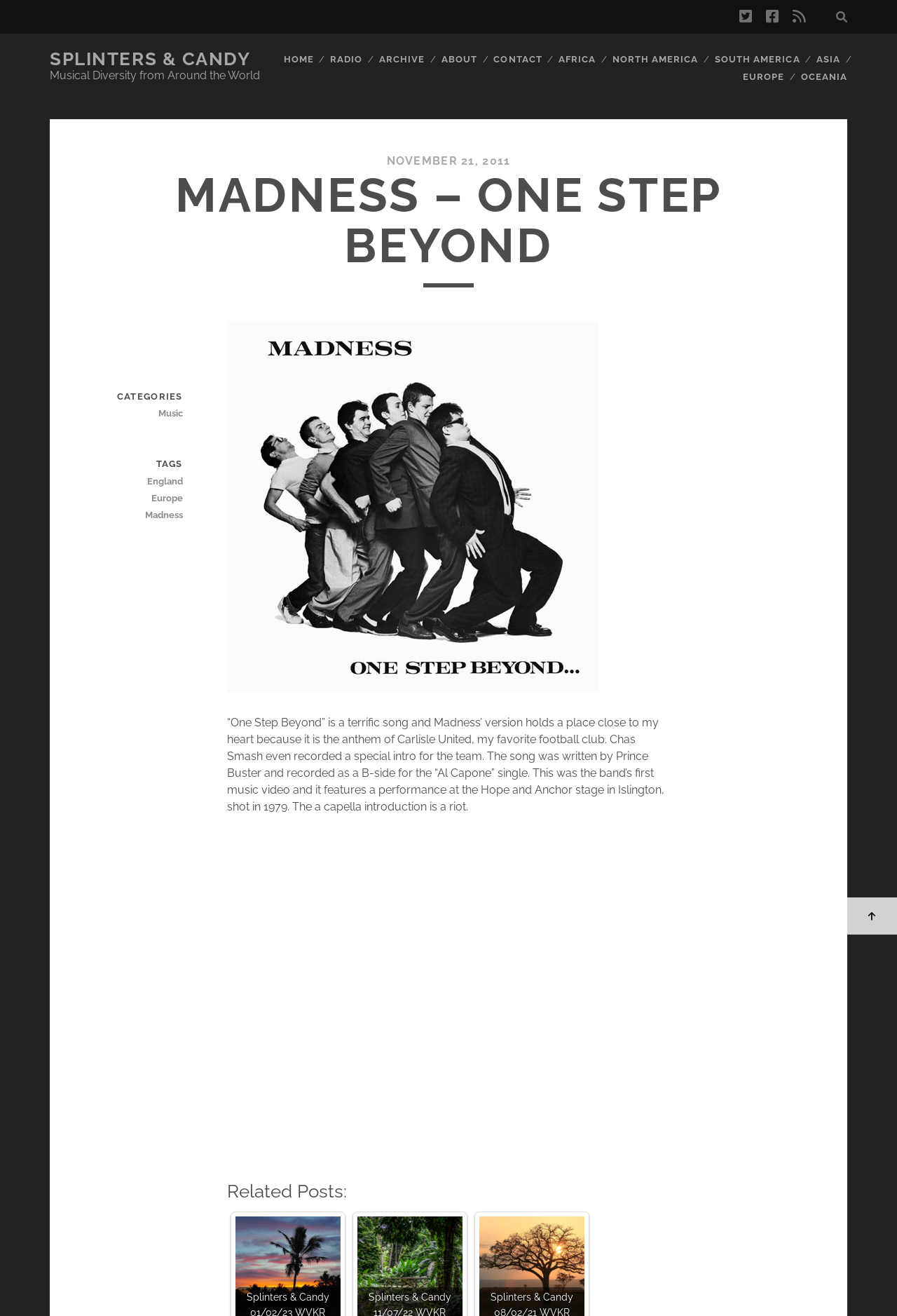Identify the bounding box coordinates for the UI element described as: "Splinters & Candy".

[0.055, 0.037, 0.279, 0.053]